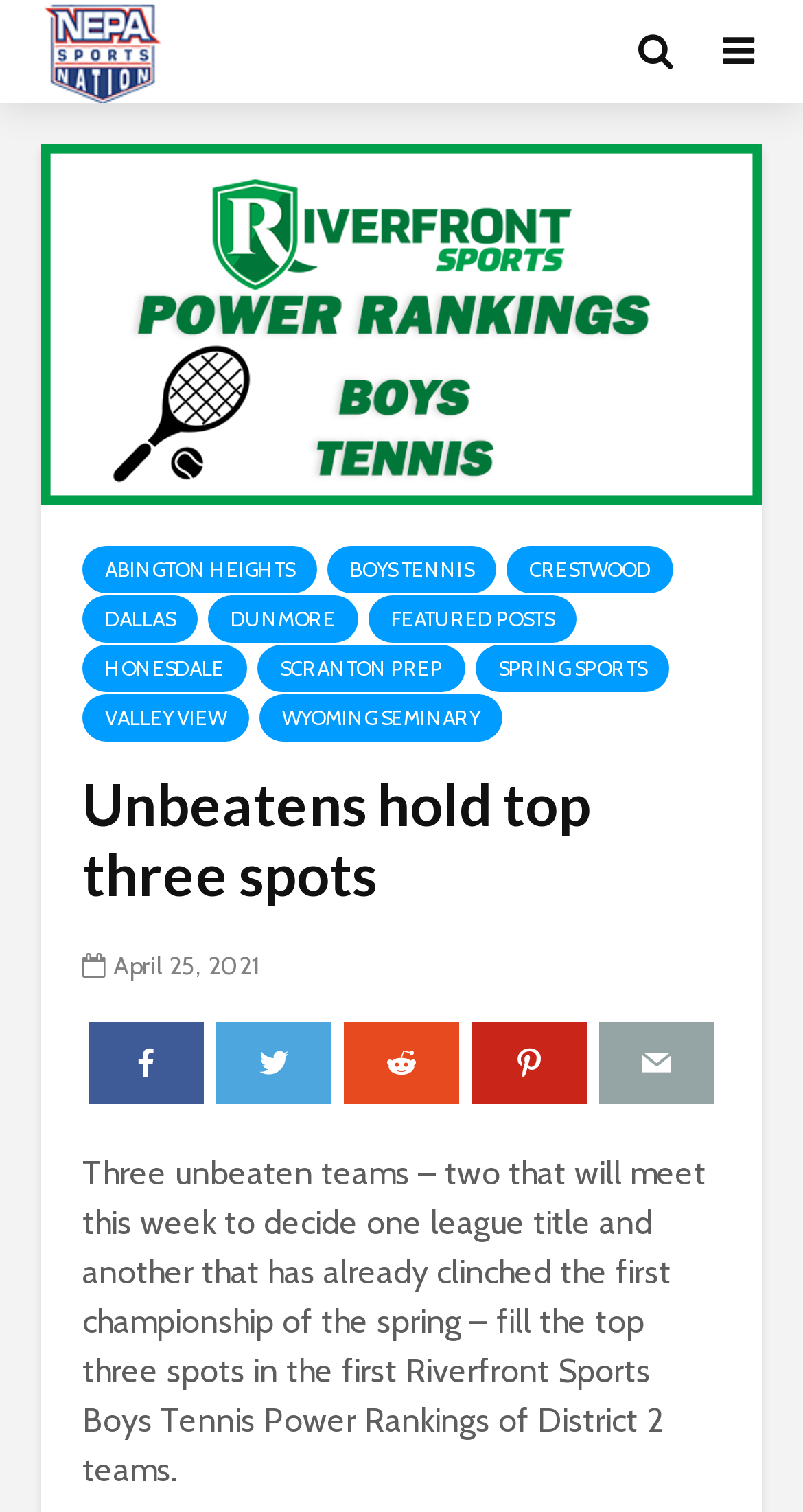Create an elaborate caption for the webpage.

The webpage is about the NEPA Sports Nation, specifically focusing on the top three spots in the Riverfront Sports Boys Tennis Power Rankings. At the top left corner, there is a logo image and a link to "NEPA Sports Nation". Below this, there are several links to different teams, including "ABINGTON HEIGHTS", "BOYS TENNIS", "CRESTWOOD", and others, arranged horizontally in two rows. 

To the right of these links, there is a heading that reads "Unbeatens hold top three spots". Below this heading, there is a date "April 25, 2021". Further down, there are five social media links, represented by icons, aligned horizontally. 

The main content of the webpage is a paragraph of text that explains the top three spots in the power rankings, mentioning three unbeaten teams, two of which will meet to decide a league title, and another that has already clinched a championship. This text is positioned below the date and social media links, taking up most of the lower half of the webpage.